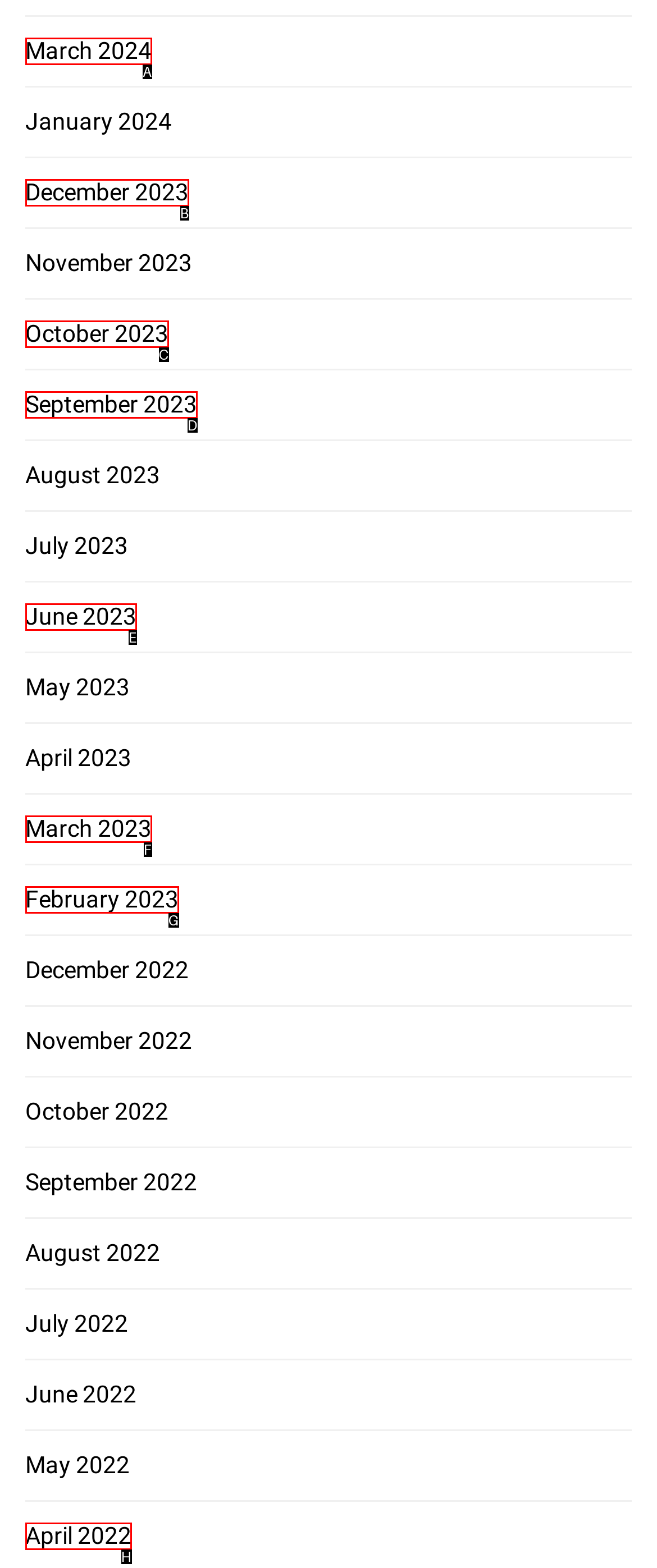Select the letter that corresponds to the description: This house has three Pillars. Provide your answer using the option's letter.

None